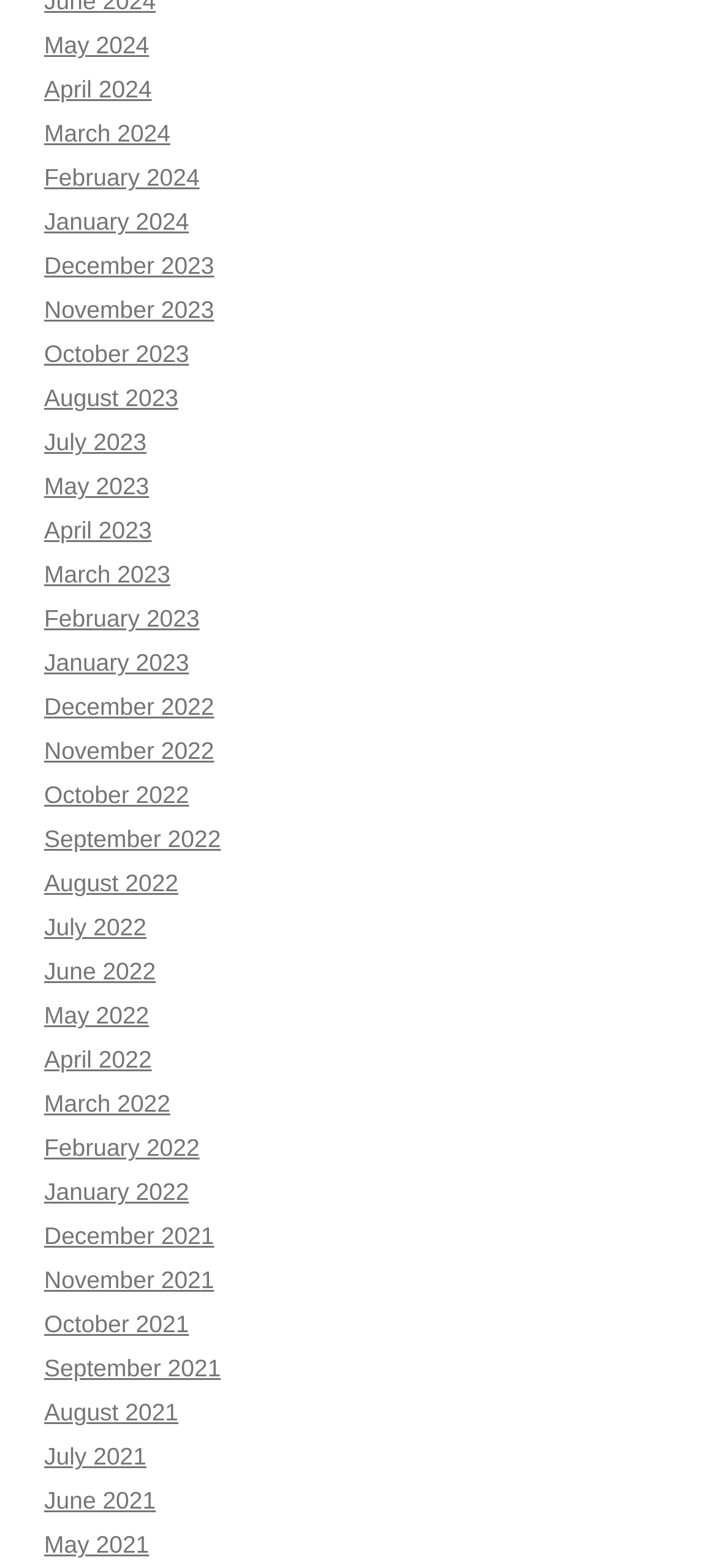What is the latest year listed?
Refer to the image and provide a detailed answer to the question.

By examining the list of links, I found that the latest year listed is 2024, which includes the months from January 2024 to May 2024.